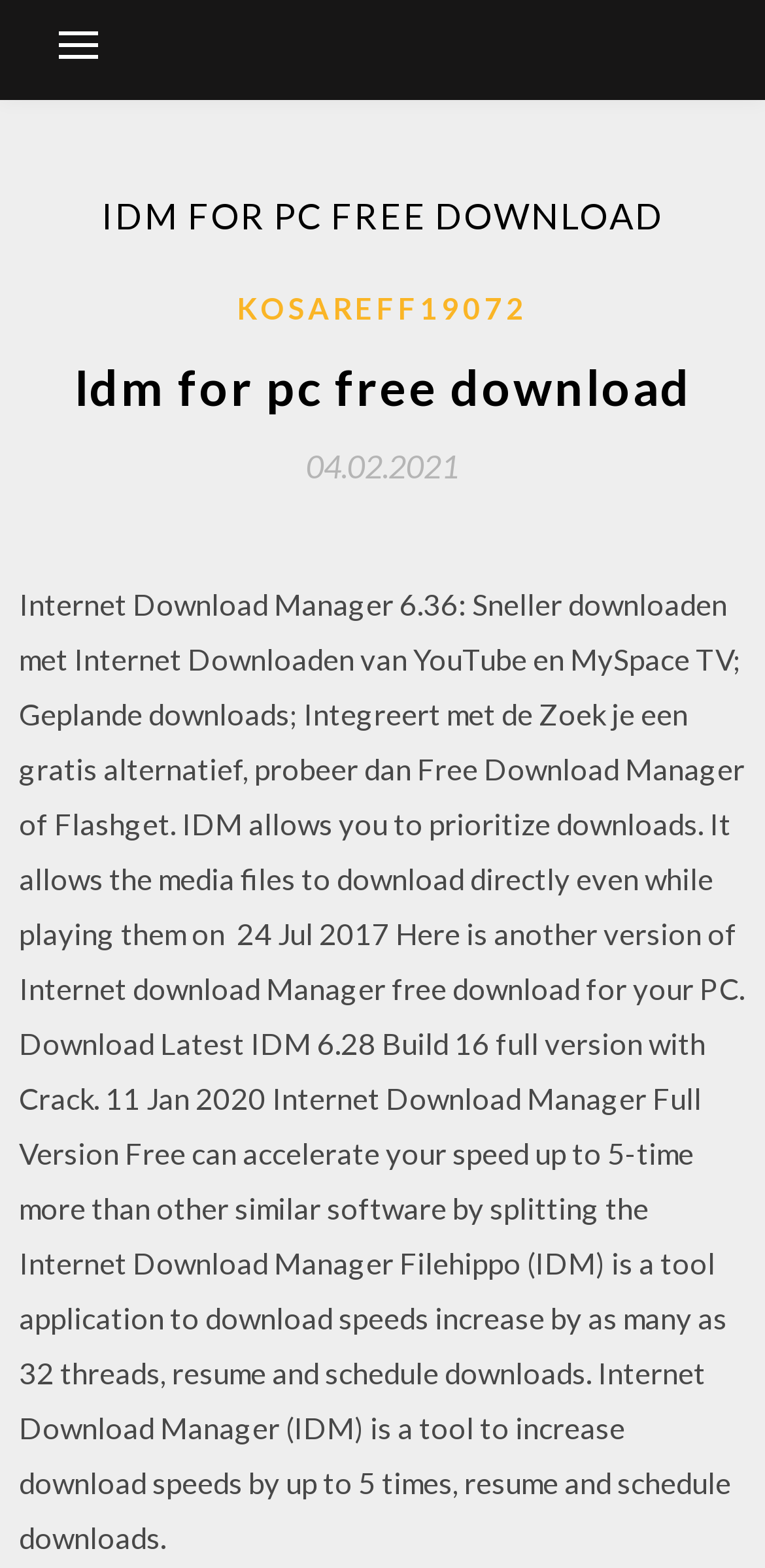What is the version of the software mentioned?
Based on the image, answer the question with a single word or brief phrase.

6.36